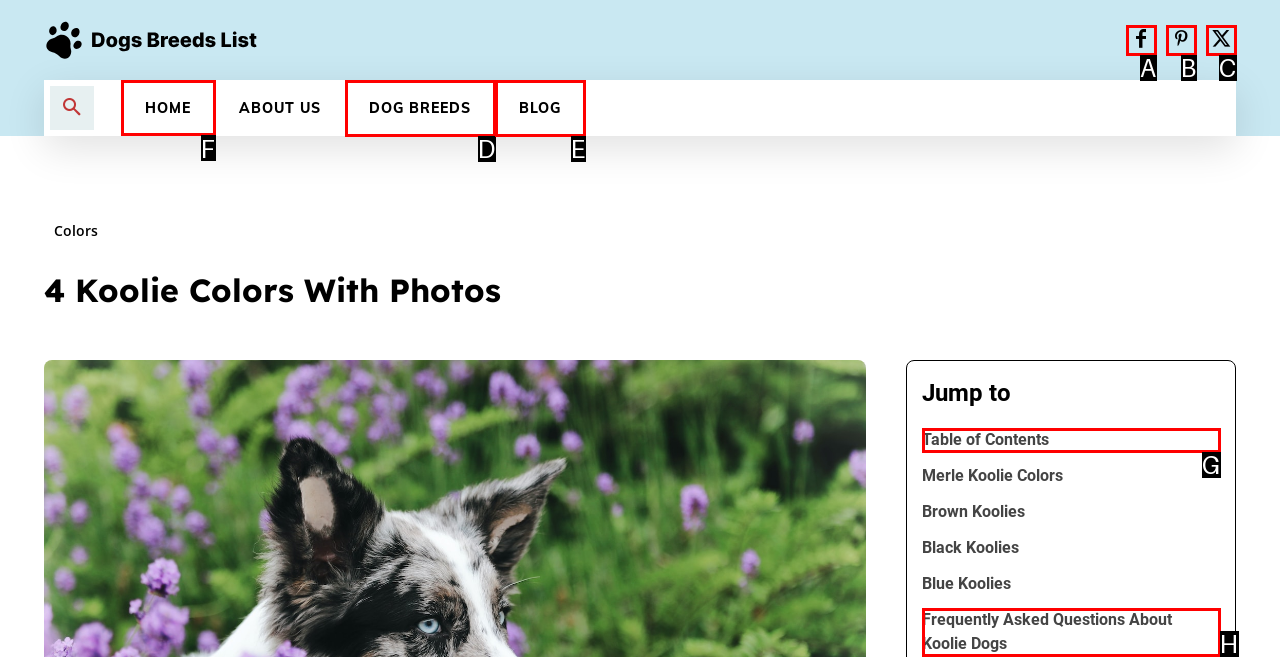Tell me which one HTML element I should click to complete the following task: View product details Answer with the option's letter from the given choices directly.

None